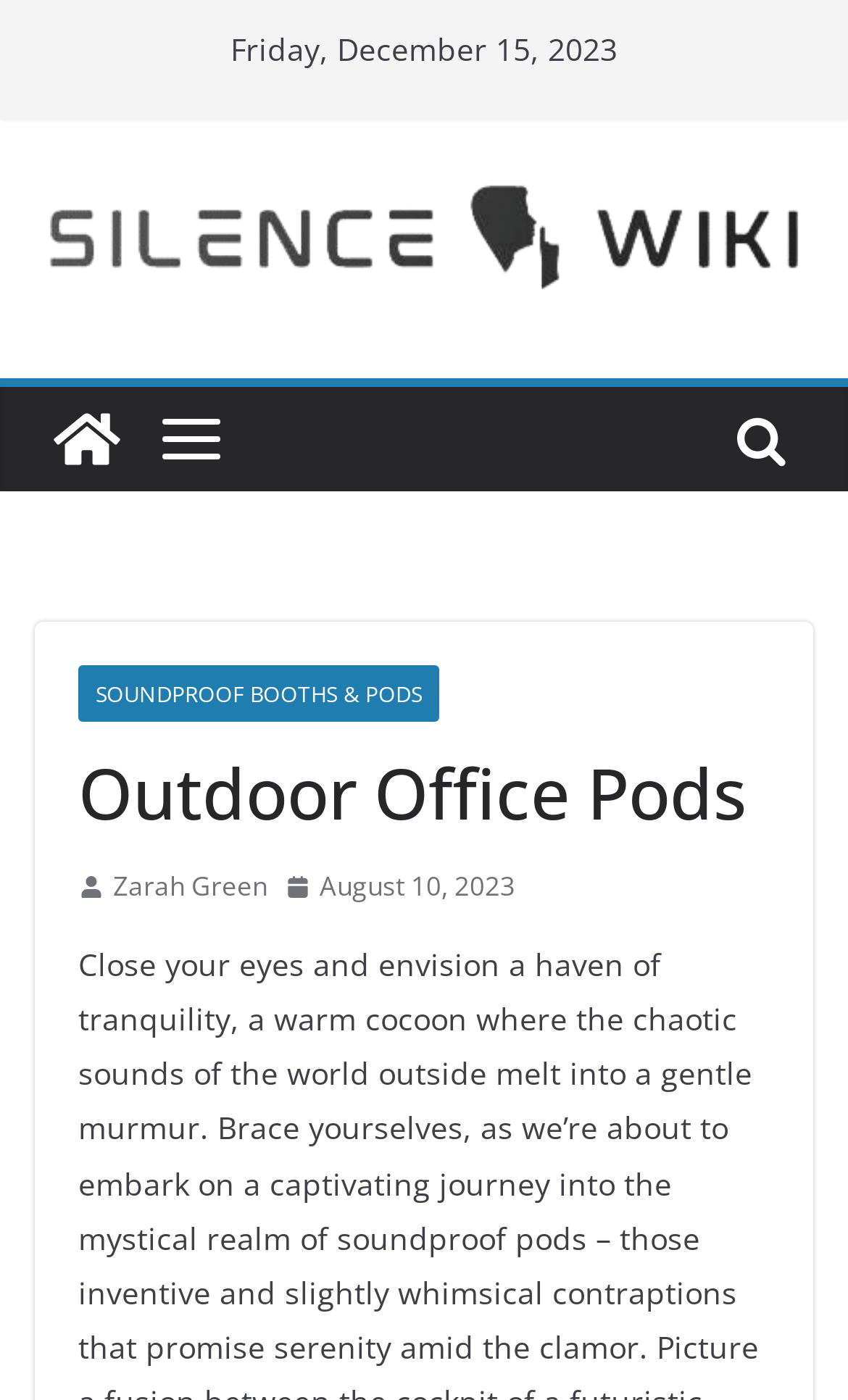Describe the entire webpage, focusing on both content and design.

The webpage appears to be a blog or article page, with a focus on outdoor office pods. At the top of the page, there is a date displayed, "Friday, December 15, 2023", which is centered horizontally. Below the date, there is a prominent link to "Silence Wiki" with an accompanying image, taking up most of the width of the page. 

To the right of the "Silence Wiki" link, there is a smaller image, and below it, another link to "Silence Wiki" with a different image. On the same horizontal level, there is a third image. 

Further down the page, there is a section with a heading "Outdoor Office Pods" in a larger font size, which is centered horizontally. Below the heading, there is an image, and to the right of it, two links: "SOUNDPROOF BOOTHS & PODS" and "Zarah Green". The "SOUNDPROOF BOOTHS & PODS" link is slightly above the "Zarah Green" link. 

To the right of the "Zarah Green" link, there is a link to a date, "August 10, 2023", accompanied by an image and a time indicator. Overall, the page has a mix of text, images, and links, with a focus on outdoor office pods and related information.